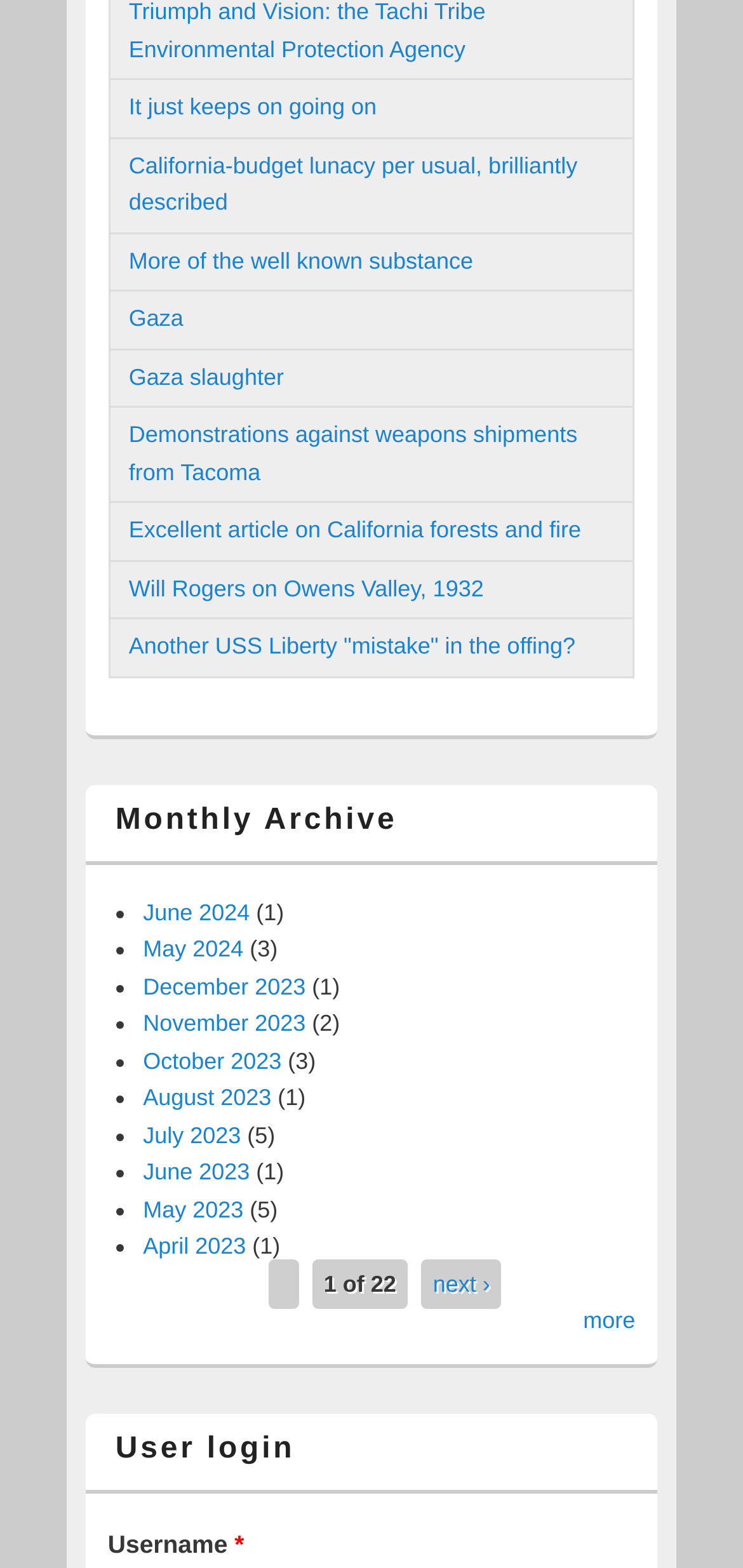Respond to the question with just a single word or phrase: 
What is the title of the first article?

It just keeps on going on